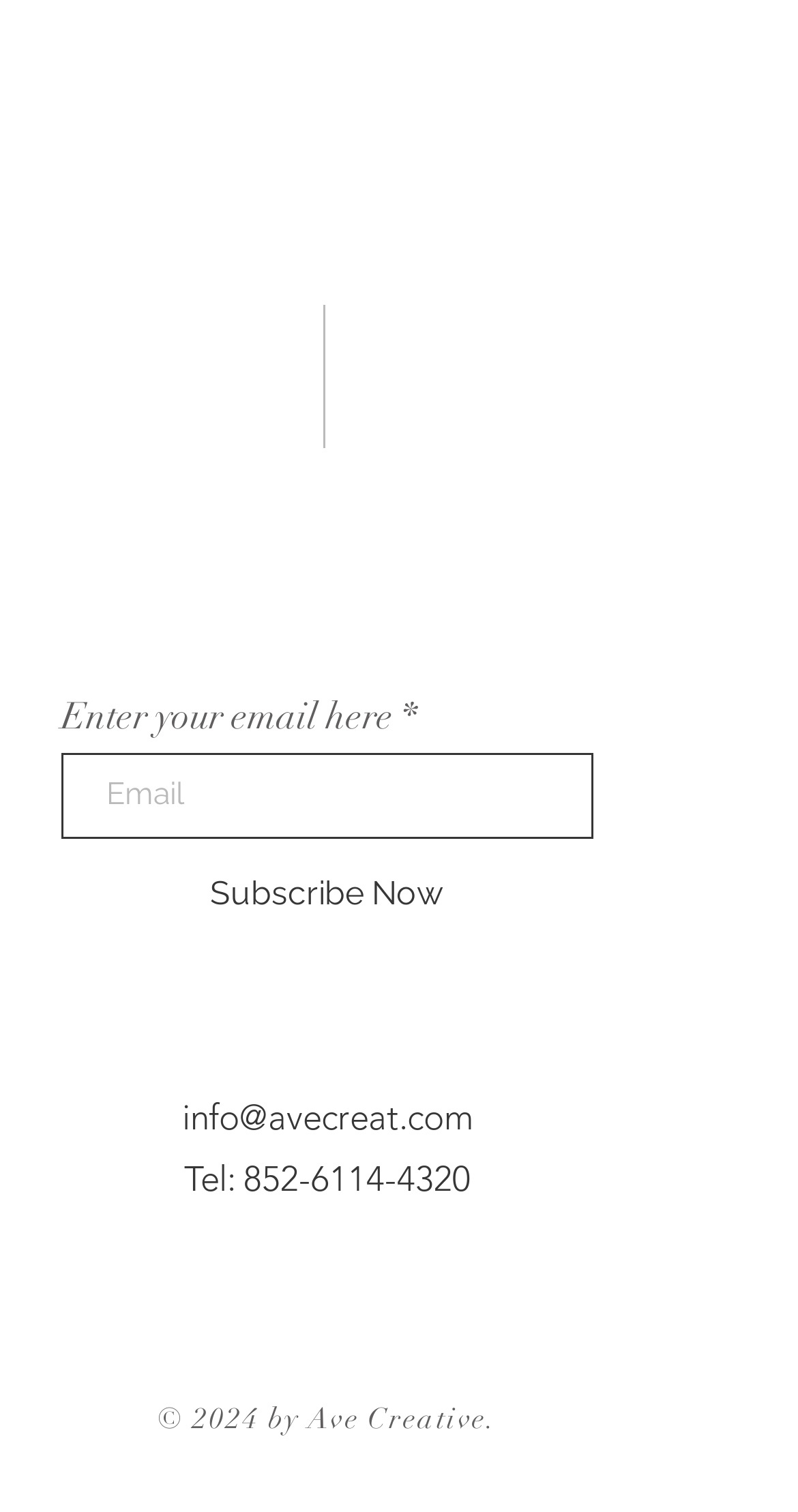What is the year of copyright?
Relying on the image, give a concise answer in one word or a brief phrase.

2024